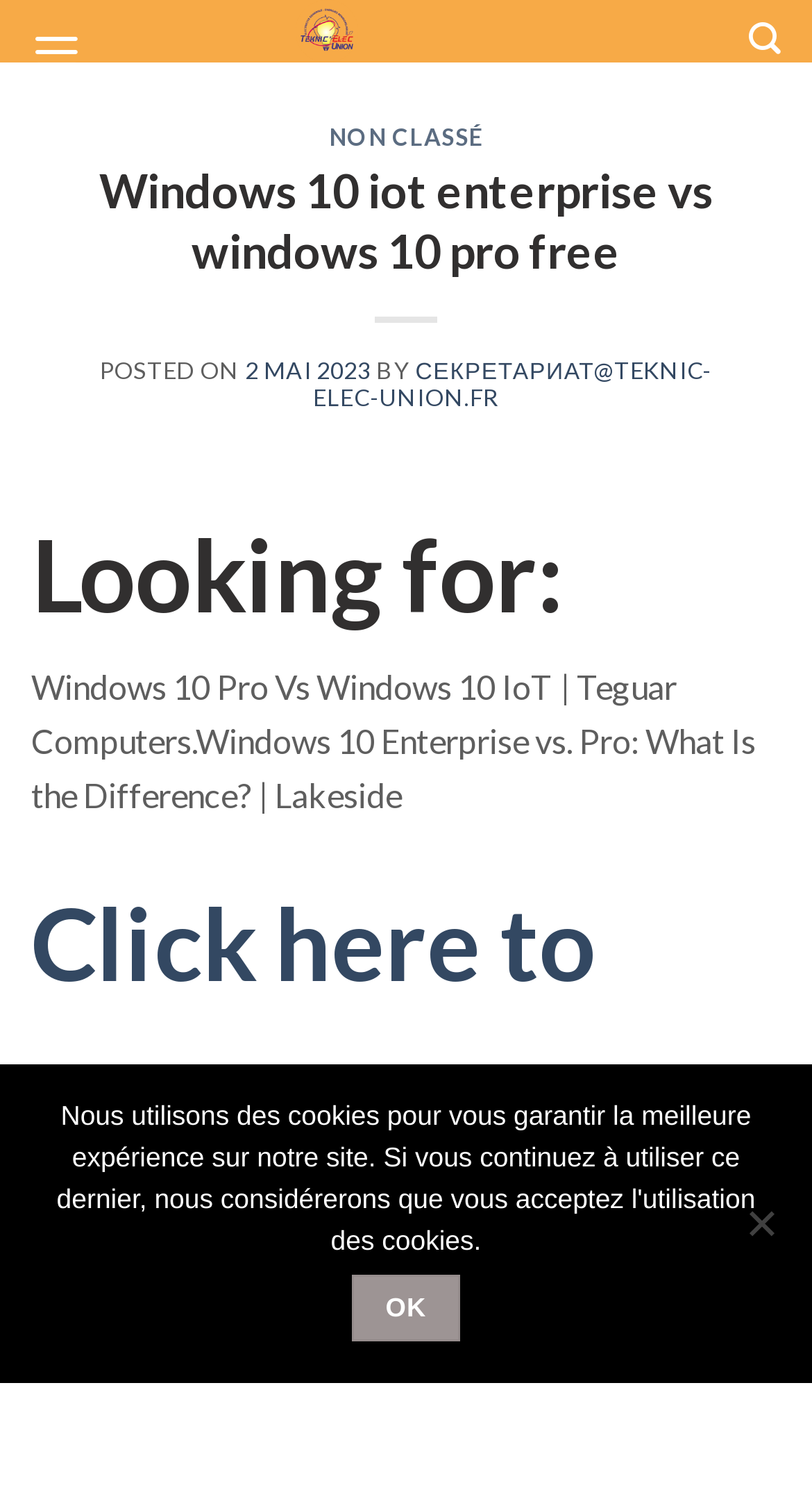Produce an elaborate caption capturing the essence of the webpage.

The webpage appears to be a blog post or article discussing the differences between Windows 10 Pro, Windows 10 IoT, and Windows 10 Enterprise. At the top of the page, there is a navigation menu with links to "Skip to content" and "Teknic Elec Union", accompanied by a small logo image. 

Below the navigation menu, there is a search bar with a link to "Search" and a dropdown menu labeled "Menu". The main content of the page is divided into sections, with headings such as "NON CLASSÉ" and "Windows 10 iot enterprise vs windows 10 pro free". 

The article's title, "Windows 10 iot enterprise vs windows 10 pro free", is prominently displayed, along with the posting date, "2 MAI 2023", and the author's email address. The main content of the article is not explicitly described, but it appears to be a comparison of the different Windows 10 versions.

On the right side of the page, there is a section labeled "Looking for:", which contains a list of related topics, including "Windows 10 Pro Vs Windows 10 IoT" and "Windows 10 Enterprise vs. Pro: What Is the Difference?". There is also a "Click here to Download" link and a small image. 

At the bottom of the page, there is a "Cookie Notice" dialog box with options to accept or decline cookies.